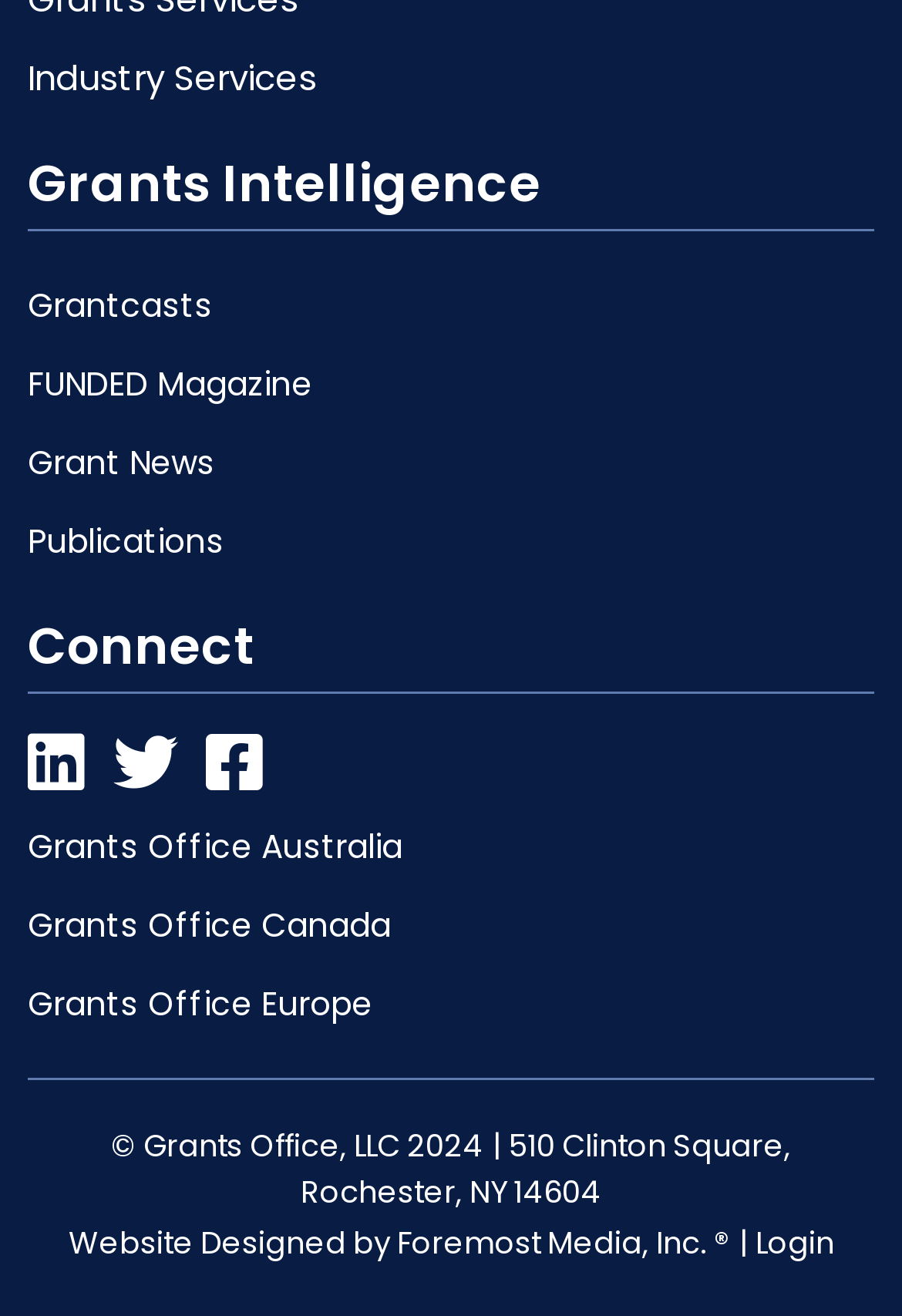Please mark the bounding box coordinates of the area that should be clicked to carry out the instruction: "Click on CAMPAIGN NEWS".

None